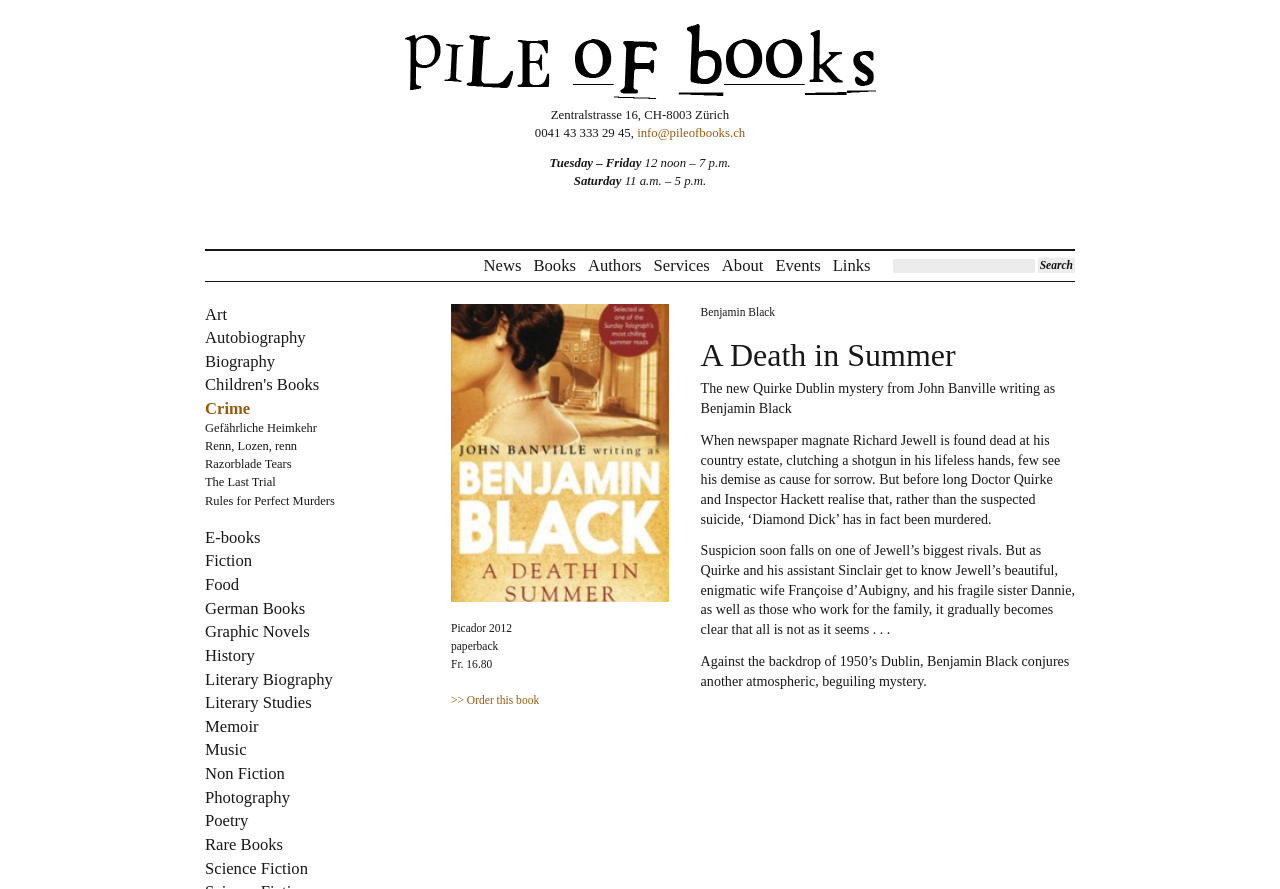Can you find the bounding box coordinates for the element that needs to be clicked to execute this instruction: "Order 'A Death in Summer' book"? The coordinates should be given as four float numbers between 0 and 1, i.e., [left, top, right, bottom].

[0.352, 0.781, 0.421, 0.794]